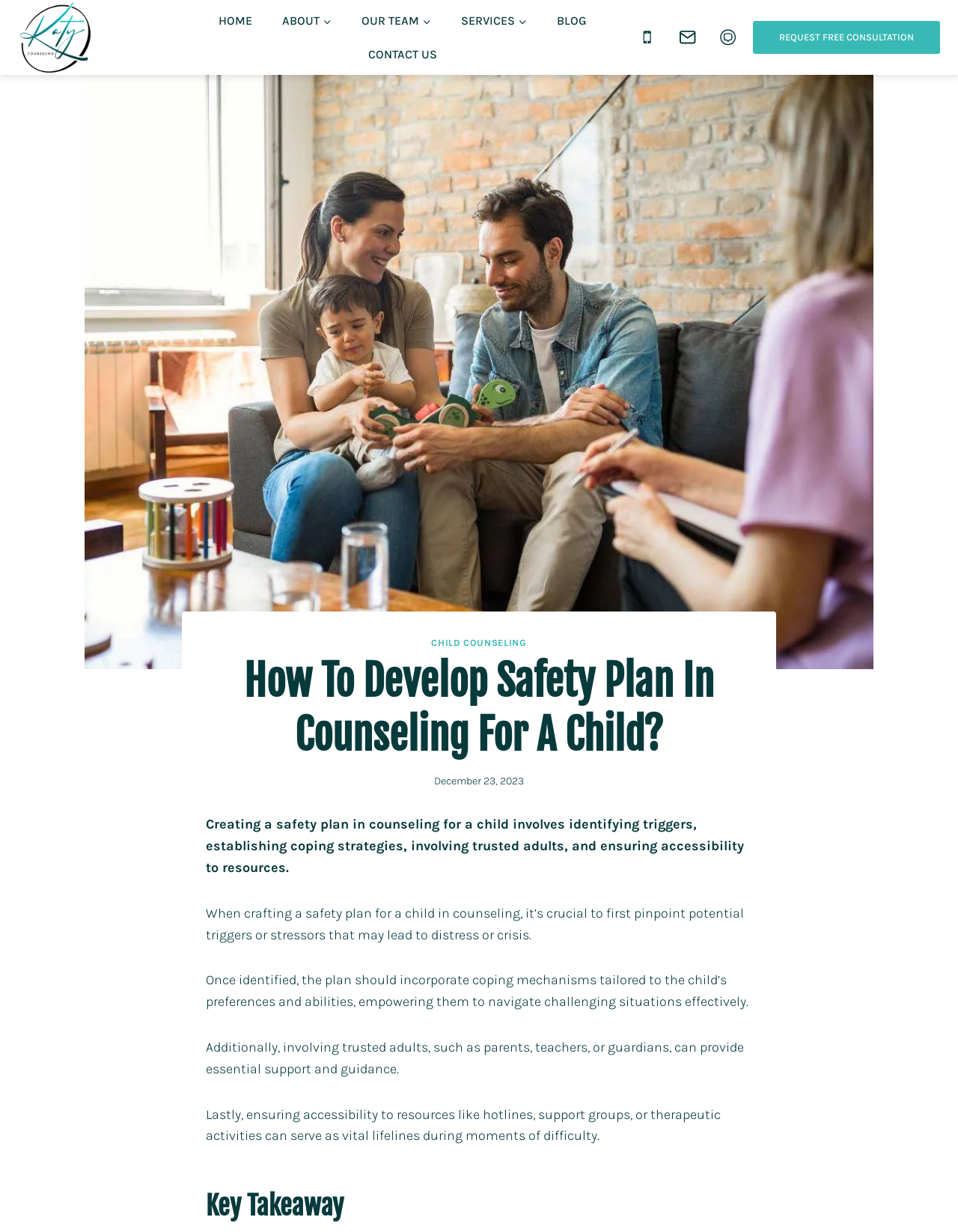What is the function of the button at the bottom right corner?
Using the image, elaborate on the answer with as much detail as possible.

The button at the bottom right corner of the webpage says 'Scroll to top', which means it allows users to scroll back to the top of the webpage when clicked.